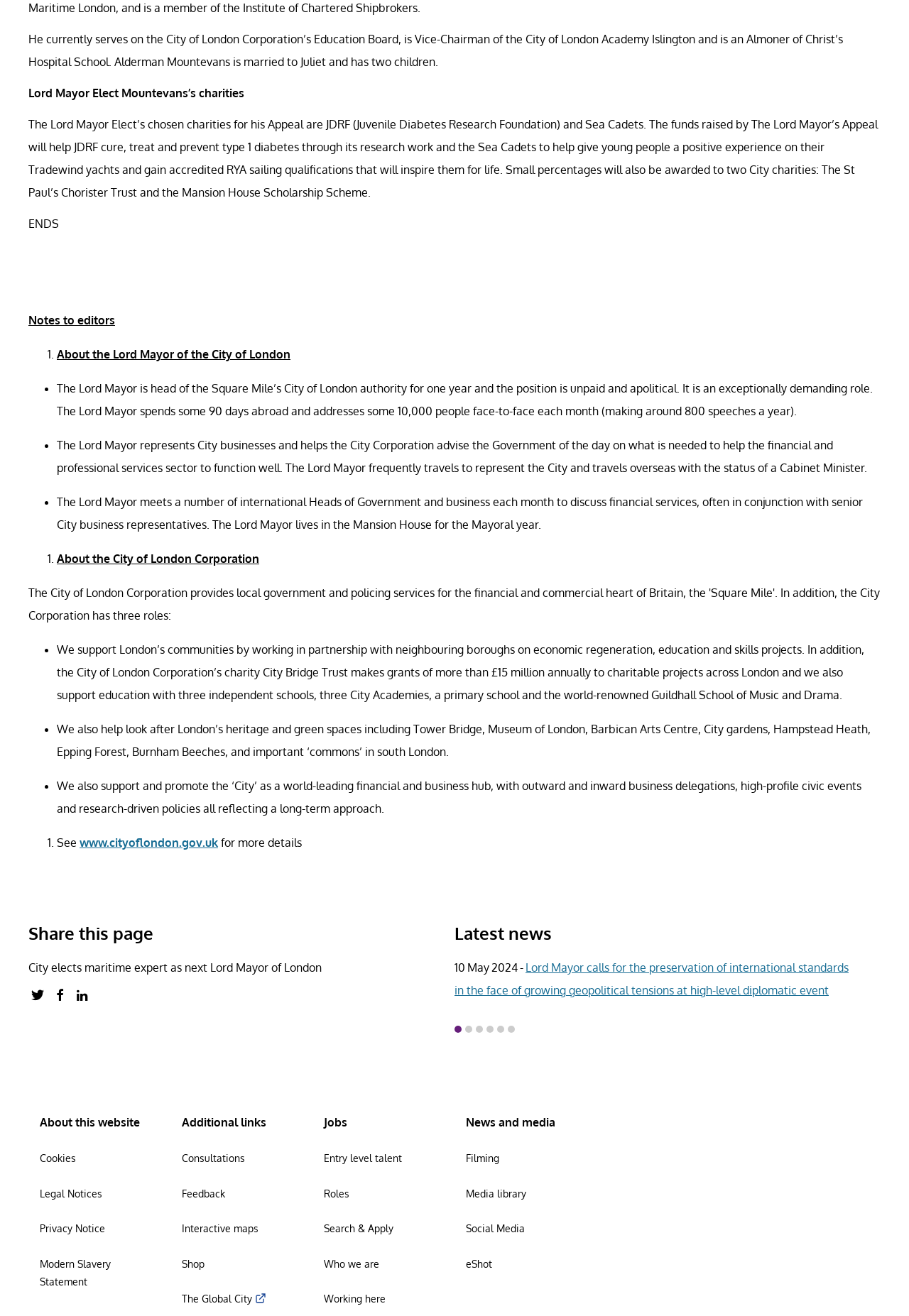What is the name of the school supported by the City of London Corporation?
Could you give a comprehensive explanation in response to this question?

The webpage mentions that the City of London Corporation supports education with three independent schools, three City Academies, a primary school, and the world-renowned Guildhall School of Music and Drama.